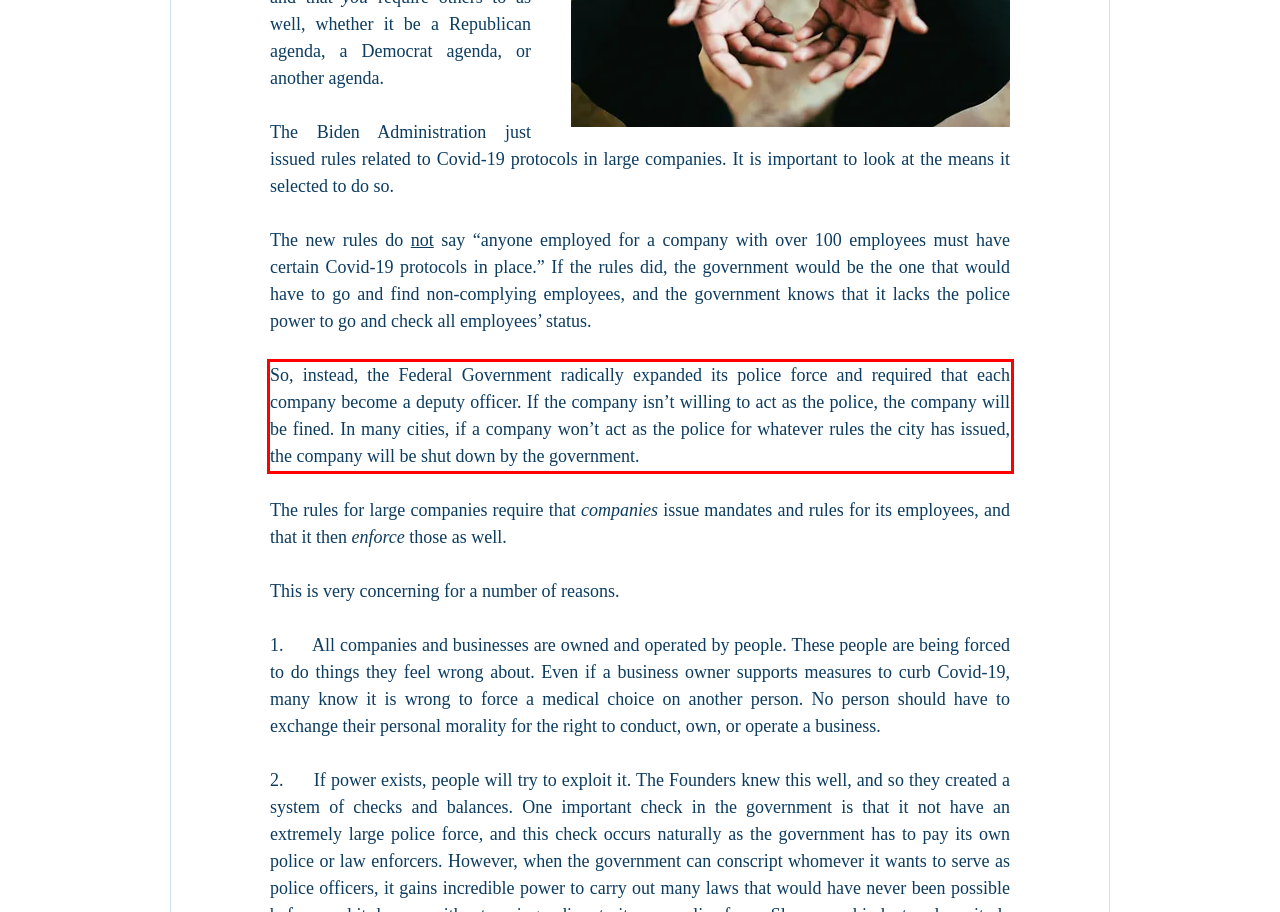Review the screenshot of the webpage and recognize the text inside the red rectangle bounding box. Provide the extracted text content.

So, instead, the Federal Government radically expanded its police force and required that each company become a deputy officer. If the company isn’t willing to act as the police, the company will be fined. In many cities, if a company won’t act as the police for whatever rules the city has issued, the company will be shut down by the government.